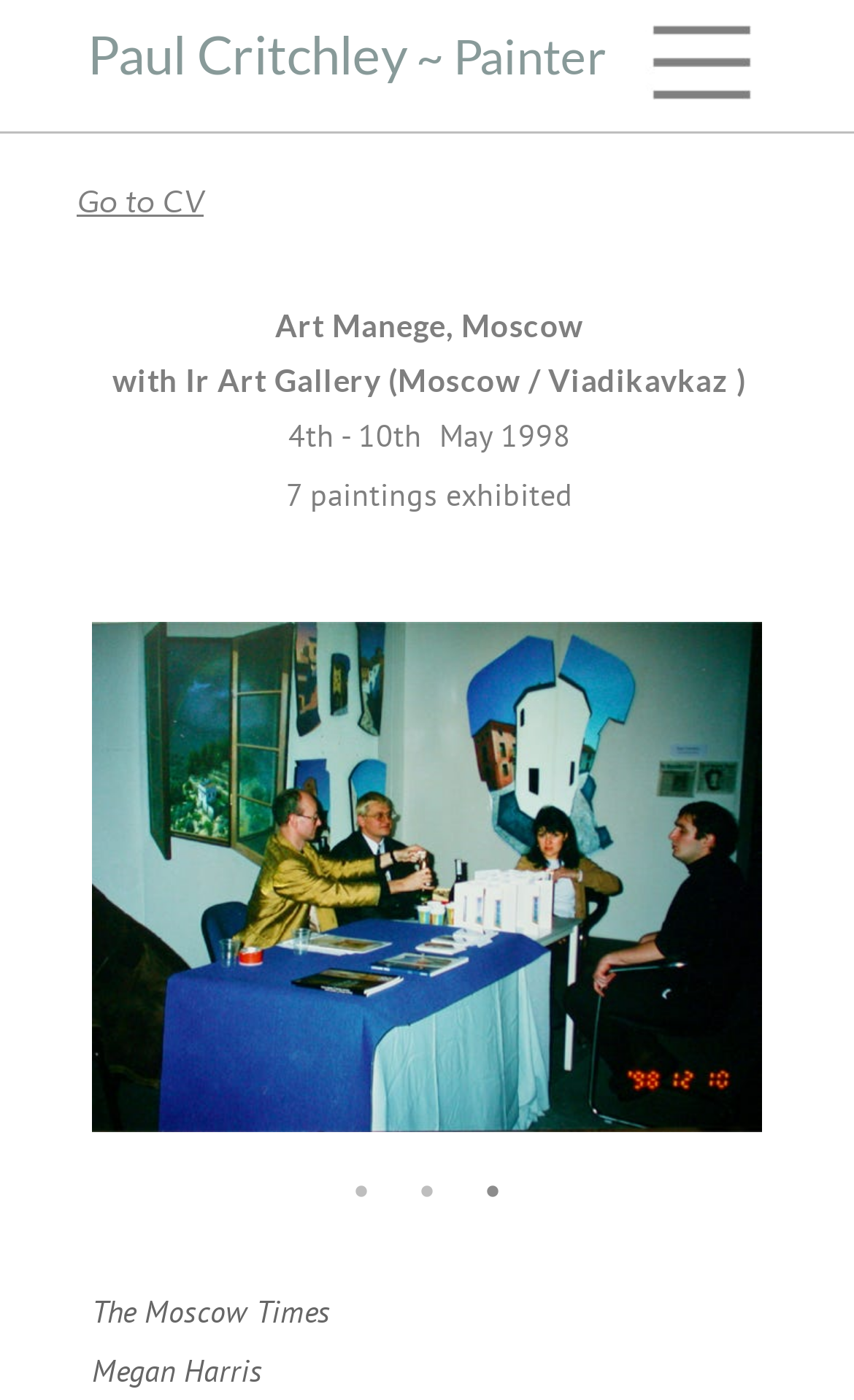How many paintings were exhibited?
Please use the image to provide an in-depth answer to the question.

The heading '7 paintings exhibited' explicitly states the number of paintings exhibited.